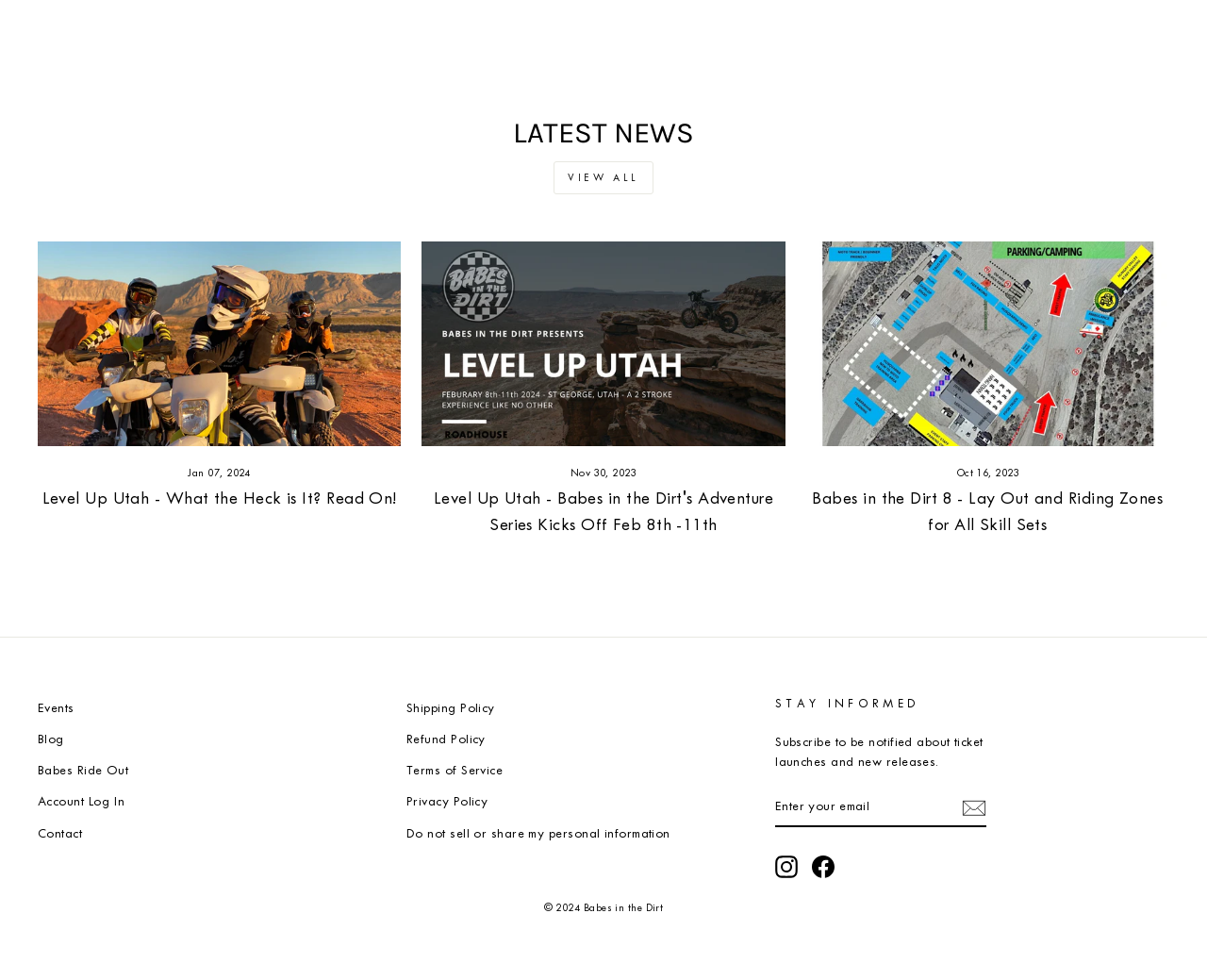Find the bounding box coordinates of the clickable element required to execute the following instruction: "View latest news". Provide the coordinates as four float numbers between 0 and 1, i.e., [left, top, right, bottom].

[0.031, 0.165, 0.541, 0.199]